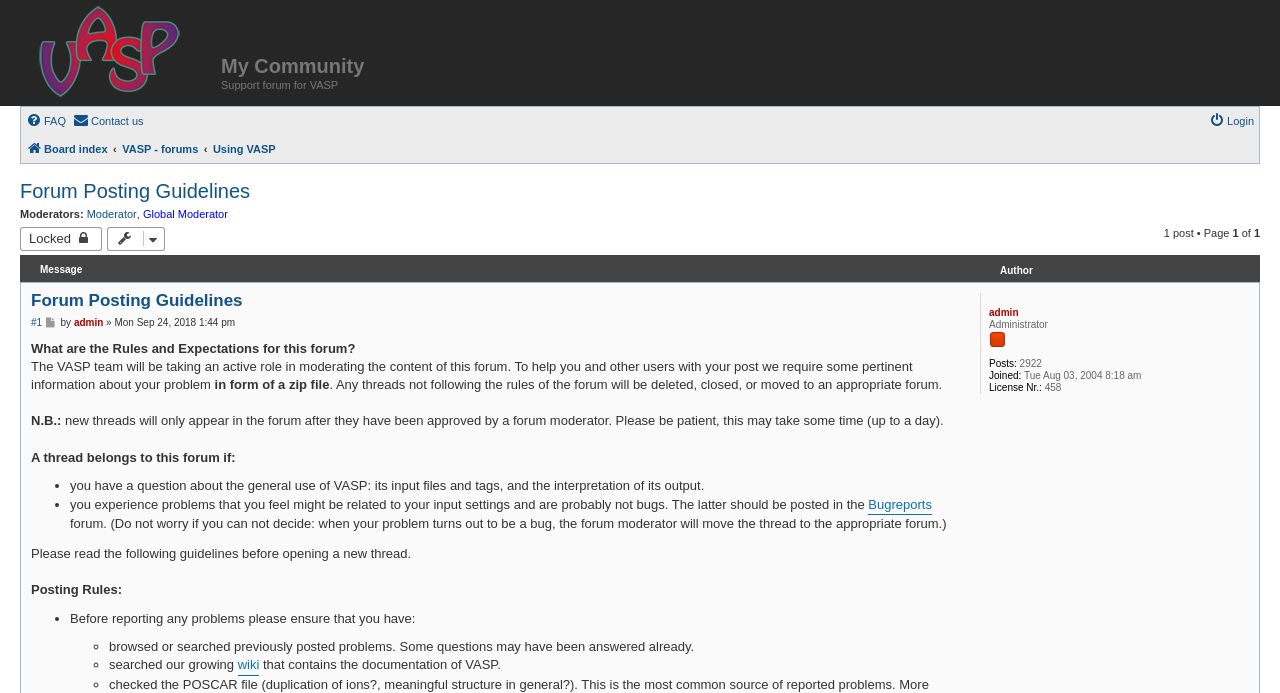Use a single word or phrase to answer the question:
Why might a new thread not appear immediately in the forum?

It needs to be approved by a moderator